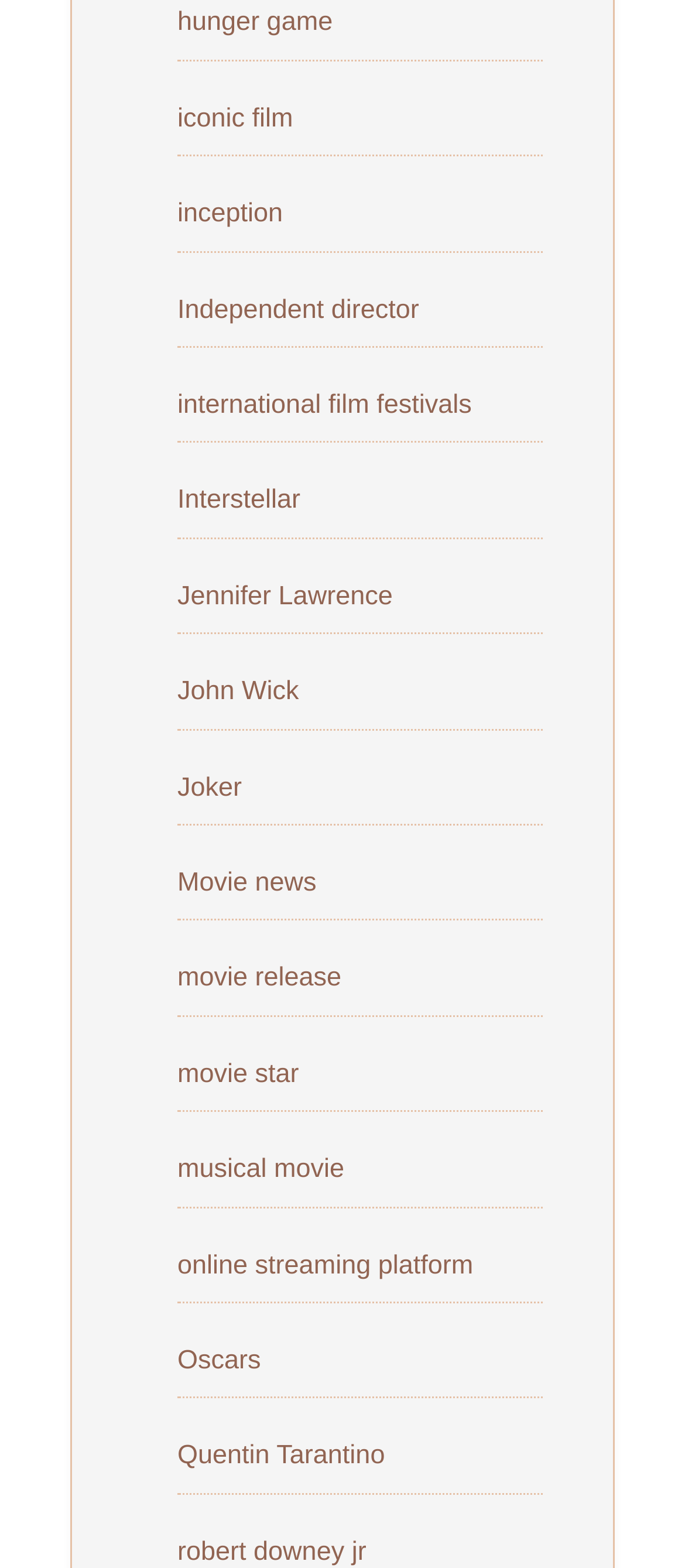Find the bounding box coordinates of the element to click in order to complete the given instruction: "Learn more about Interstellar."

[0.259, 0.31, 0.439, 0.329]